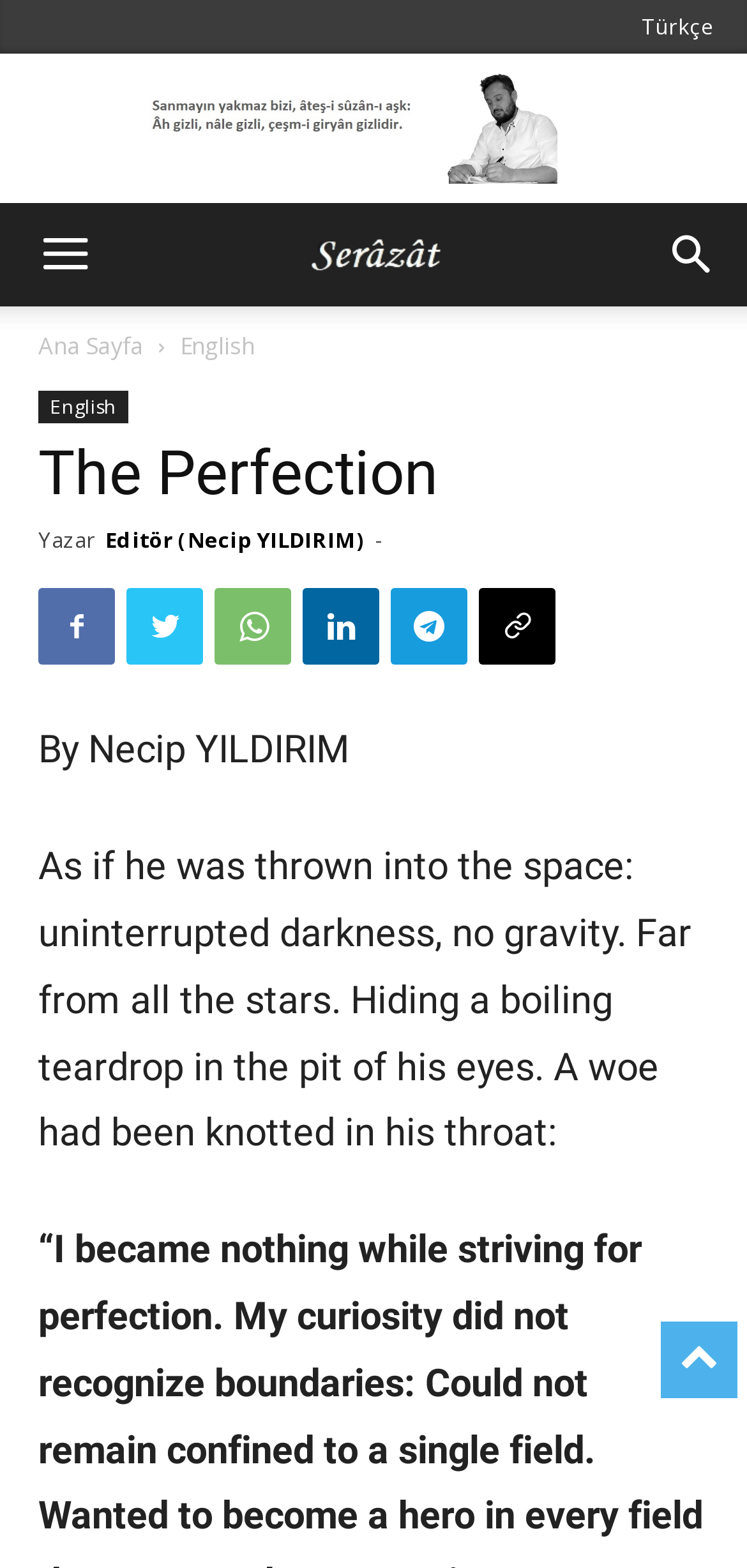Answer the question below with a single word or a brief phrase: 
How many social media links are there?

6